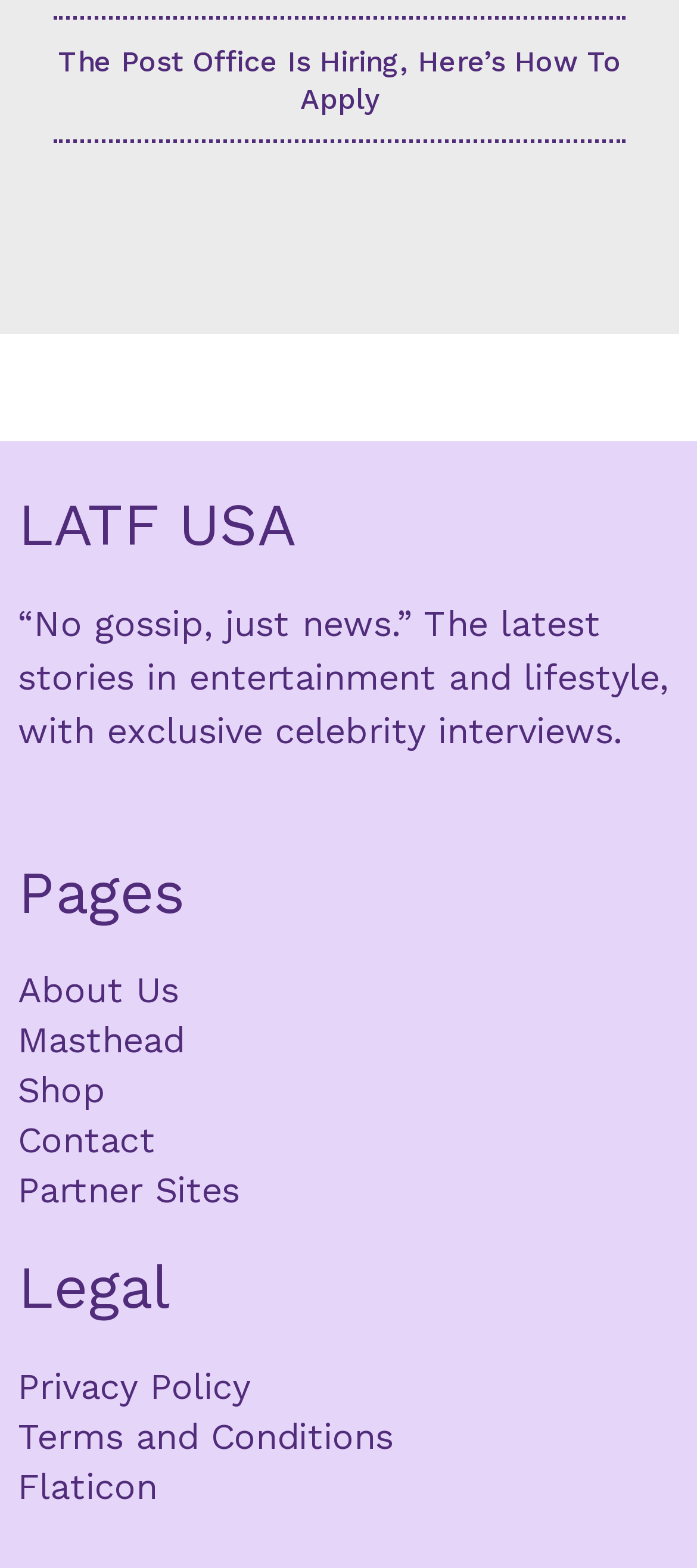Using the image as a reference, answer the following question in as much detail as possible:
How many links are available under the 'Pages' section?

I counted the number of link elements that are children of the 'Pages' heading element, which include 'About Us', 'Masthead', 'Shop', 'Contact', and 'Partner Sites'.